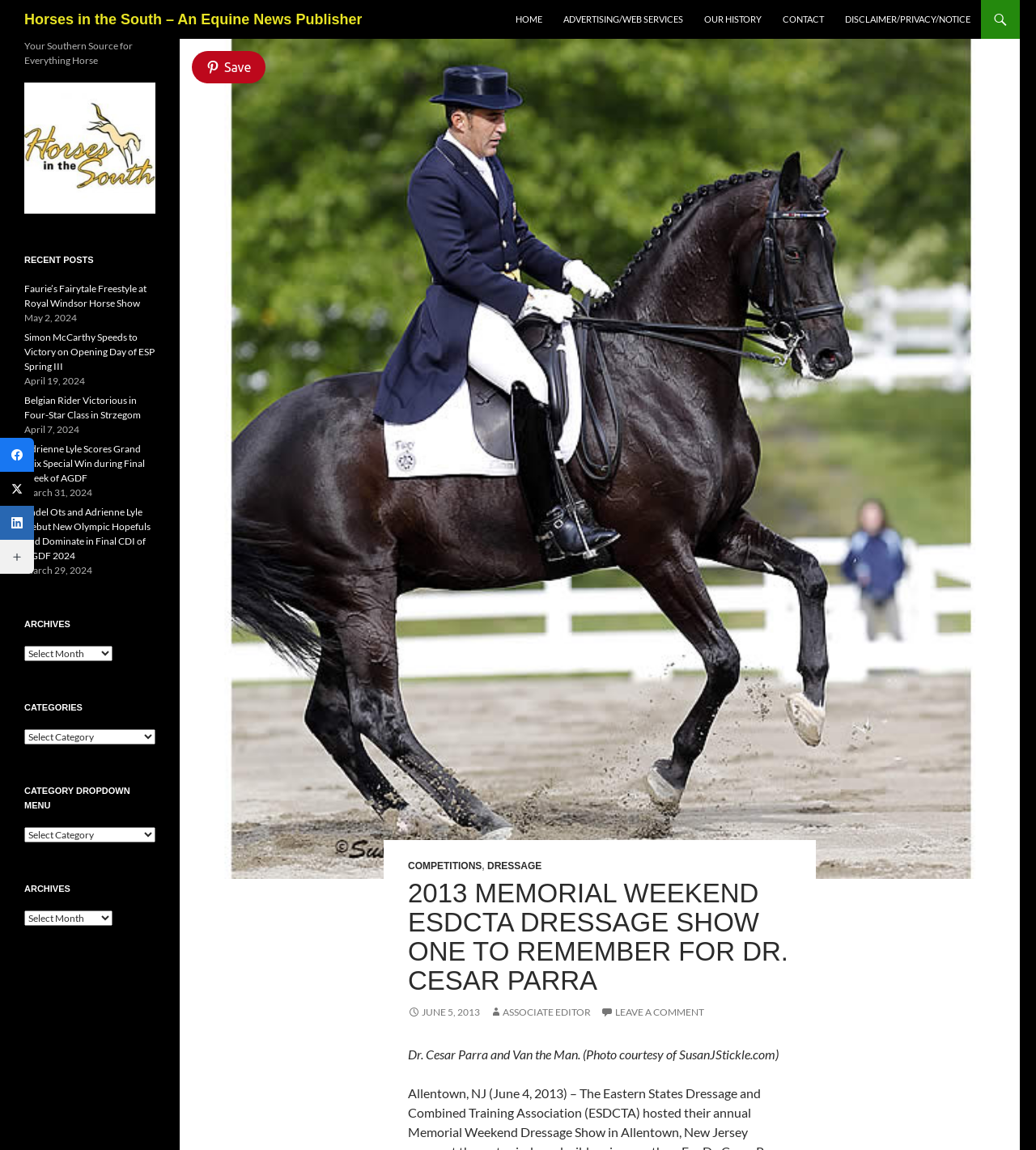Using the details from the image, please elaborate on the following question: How many social media links are available?

The social media links can be found on the left side of the webpage. There are four links: Facebook, Twitter, LinkedIn, and another unknown link.